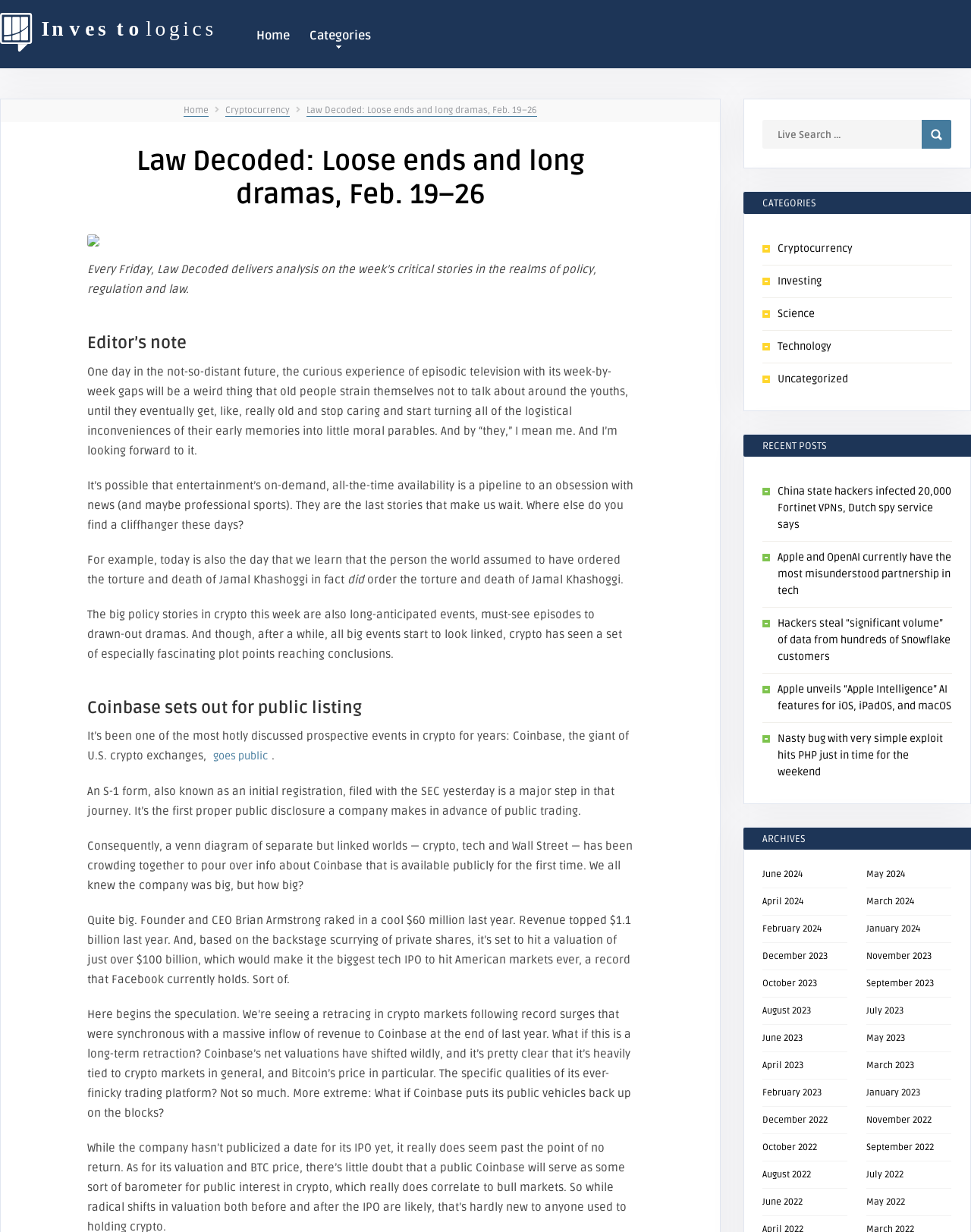Please locate the bounding box coordinates of the region I need to click to follow this instruction: "Go to the 'Categories' page".

[0.312, 0.015, 0.388, 0.041]